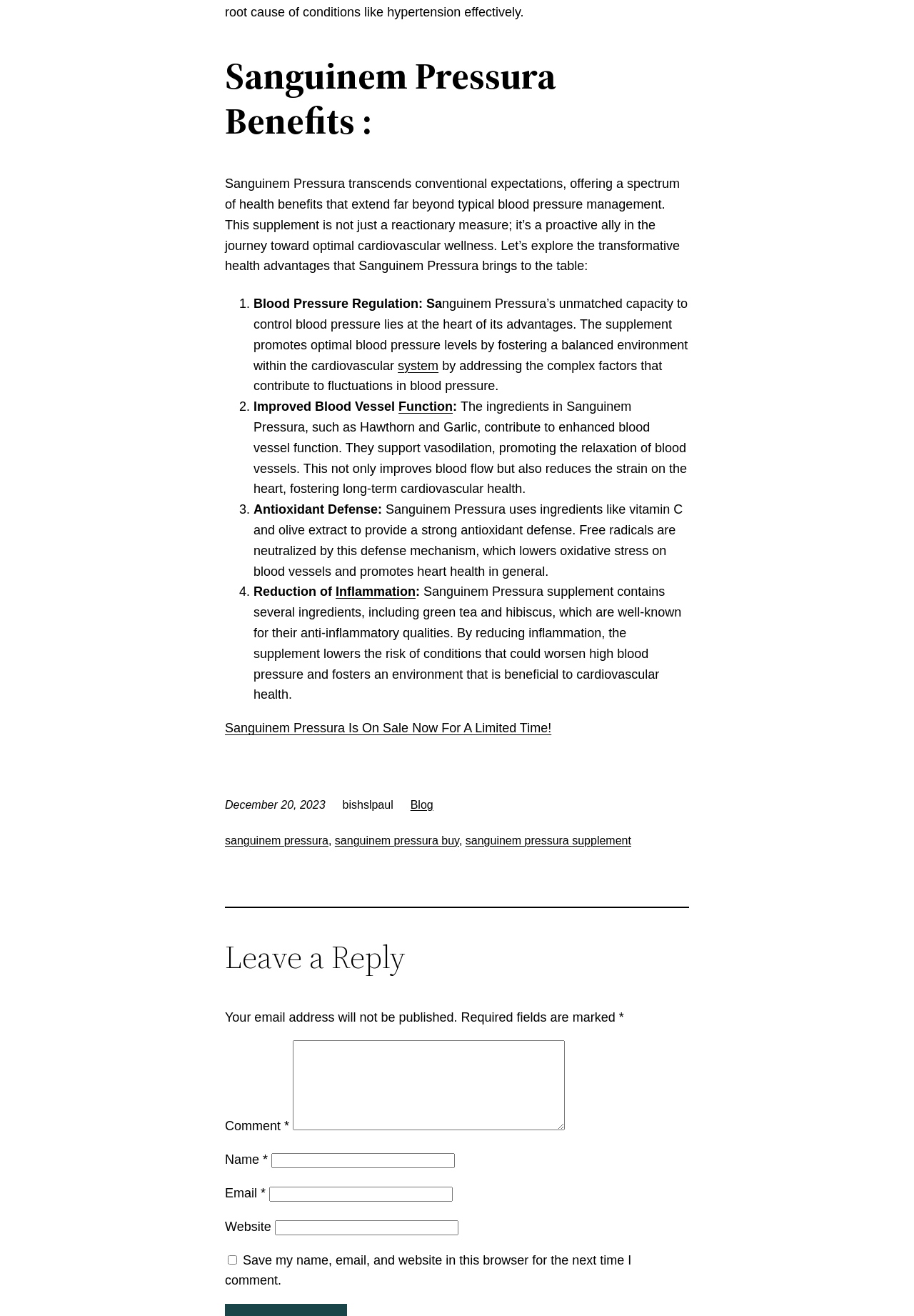Could you determine the bounding box coordinates of the clickable element to complete the instruction: "Fill in the 'Comment' field"? Provide the coordinates as four float numbers between 0 and 1, i.e., [left, top, right, bottom].

[0.32, 0.791, 0.618, 0.859]